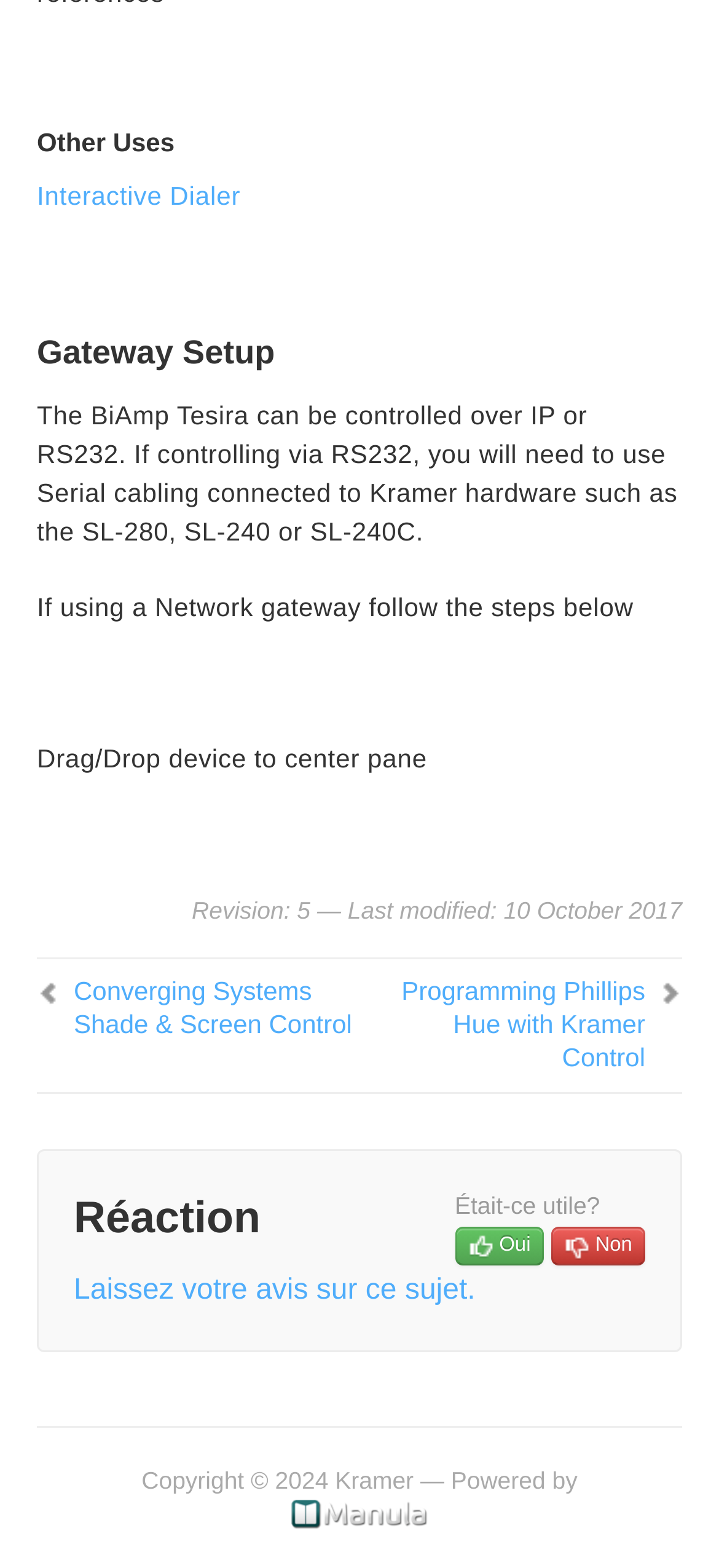Highlight the bounding box coordinates of the element that should be clicked to carry out the following instruction: "Click on 802.1x Authentication". The coordinates must be given as four float numbers ranging from 0 to 1, i.e., [left, top, right, bottom].

[0.154, 0.02, 0.897, 0.048]